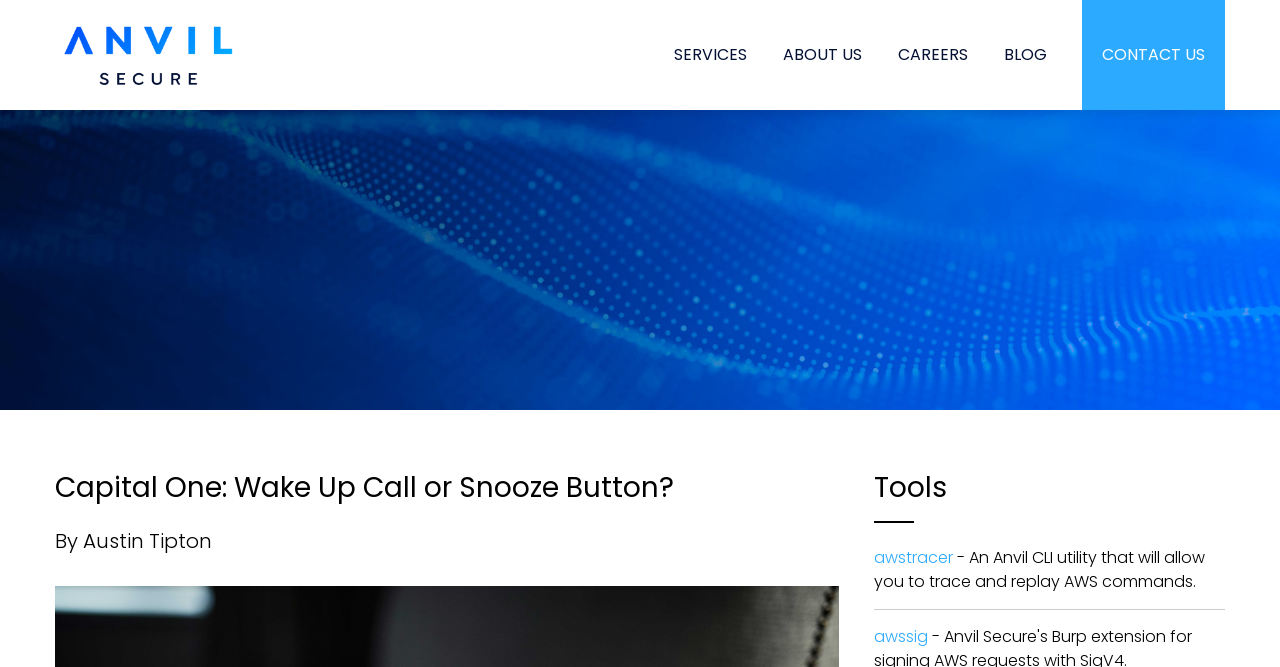Could you locate the bounding box coordinates for the section that should be clicked to accomplish this task: "learn about awstracer tool".

[0.683, 0.819, 0.745, 0.854]